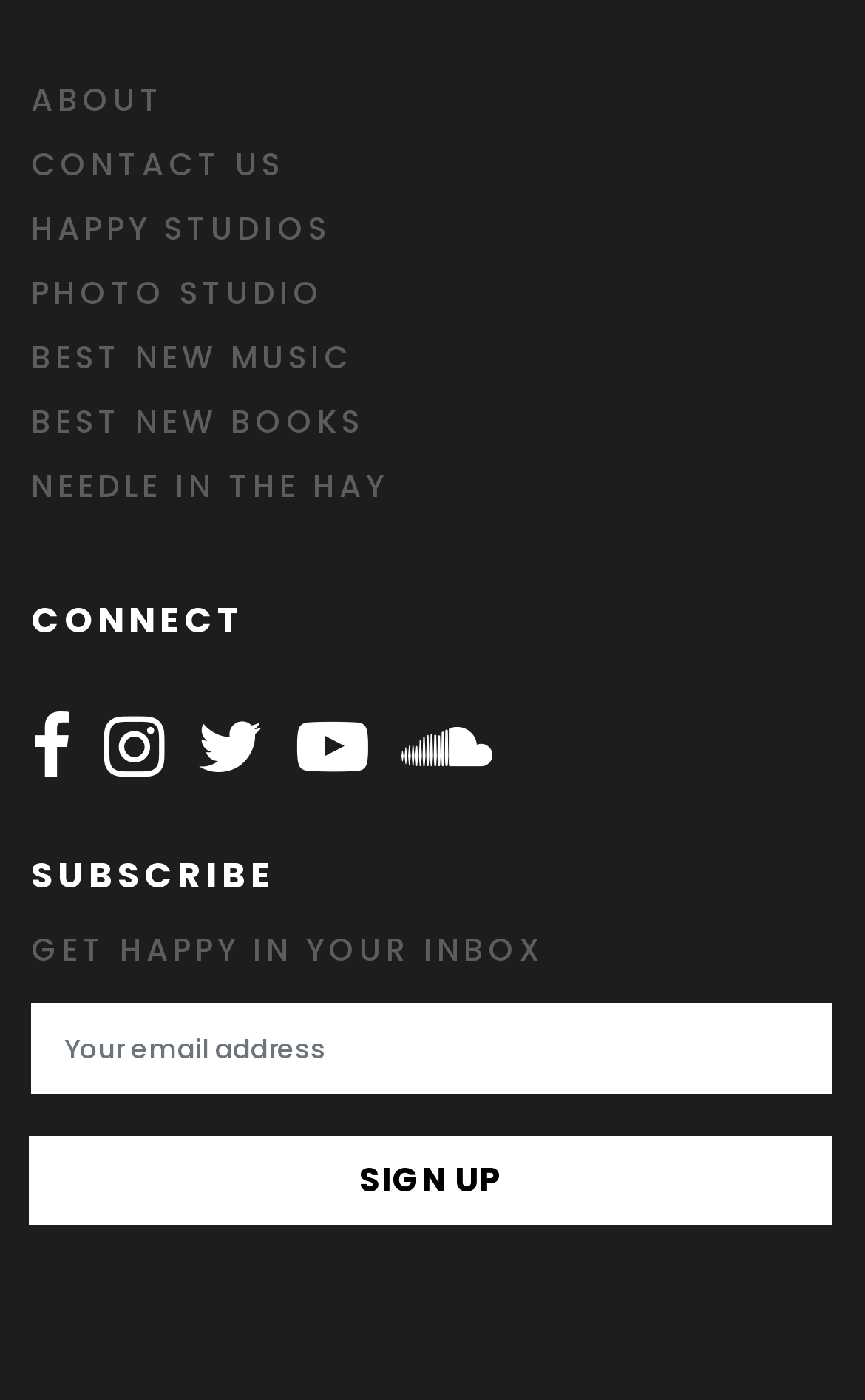Mark the bounding box of the element that matches the following description: "December 17, 2023 at 11:25".

None